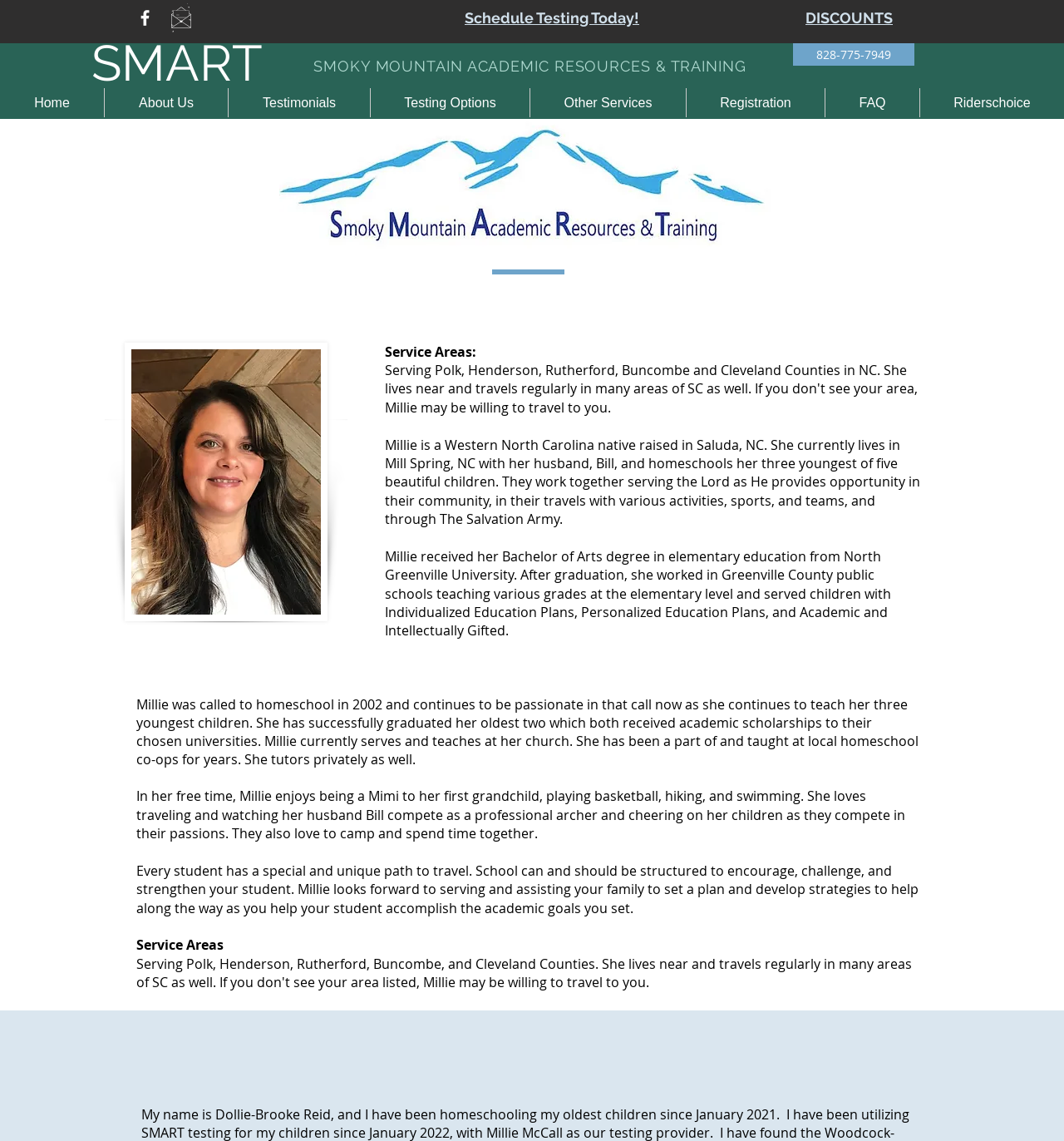What is the phone number to contact for testing?
Using the image as a reference, deliver a detailed and thorough answer to the question.

The phone number to contact for testing can be found in the button element with the text '828-775-7949'. This element is located near the top of the webpage and is likely a call-to-action for parents to schedule testing.